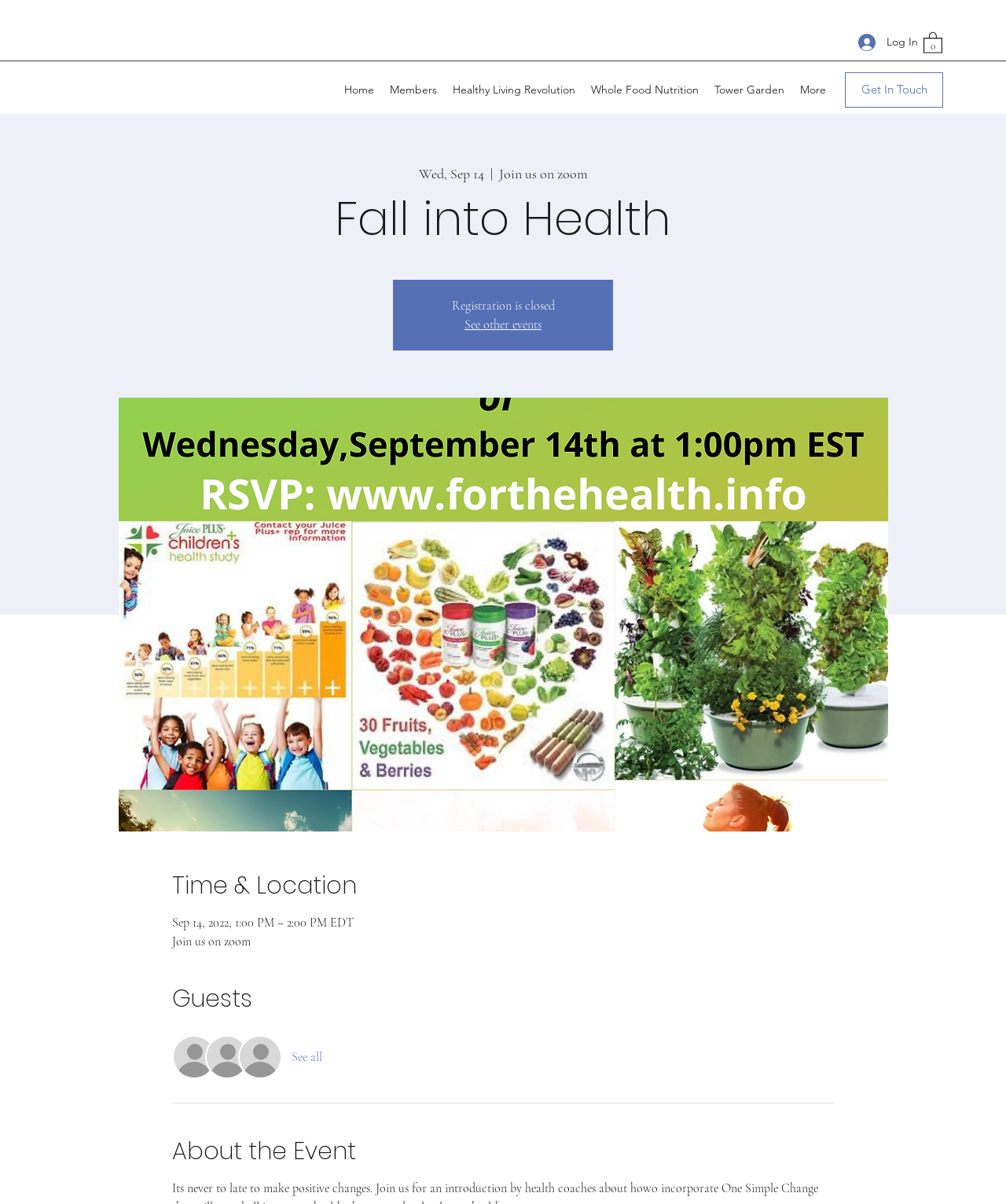How many navigation links are there?
Please provide a detailed and thorough answer to the question.

I counted the number of links under the 'Site' navigation element, which are 'Home', 'Members', 'Healthy Living Revolution', 'Whole Food Nutrition', 'Tower Garden', 'More', and 'Get In Touch'.